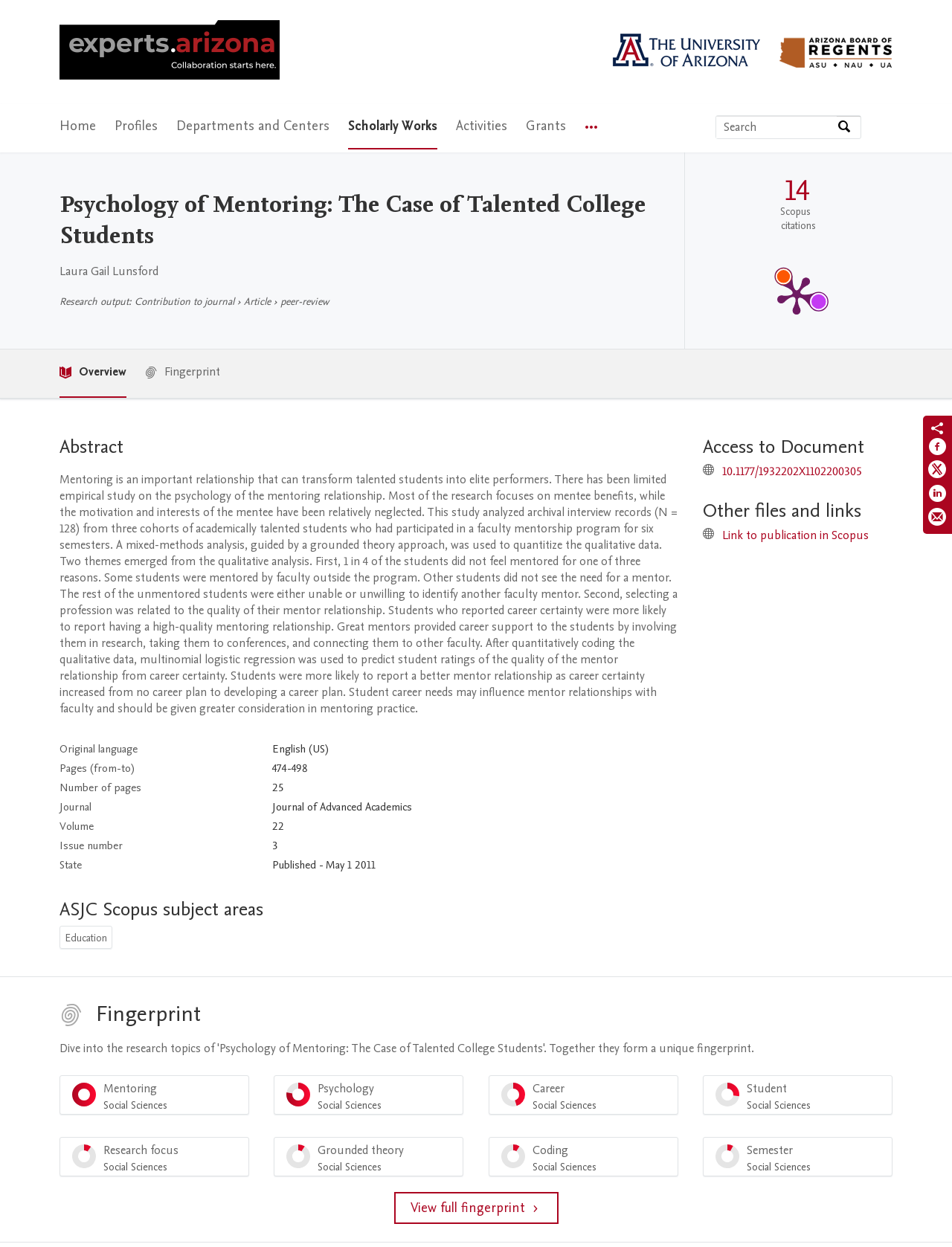What is the main topic of the article?
We need a detailed and meticulous answer to the question.

The main topic of the article can be inferred from the abstract and the headings on the page. The abstract discusses the psychology of mentoring and its impact on talented college students, and the headings 'Psychology of Mentoring' and 'Mentoring Social Sciences' suggest that mentoring is the main topic of the article.